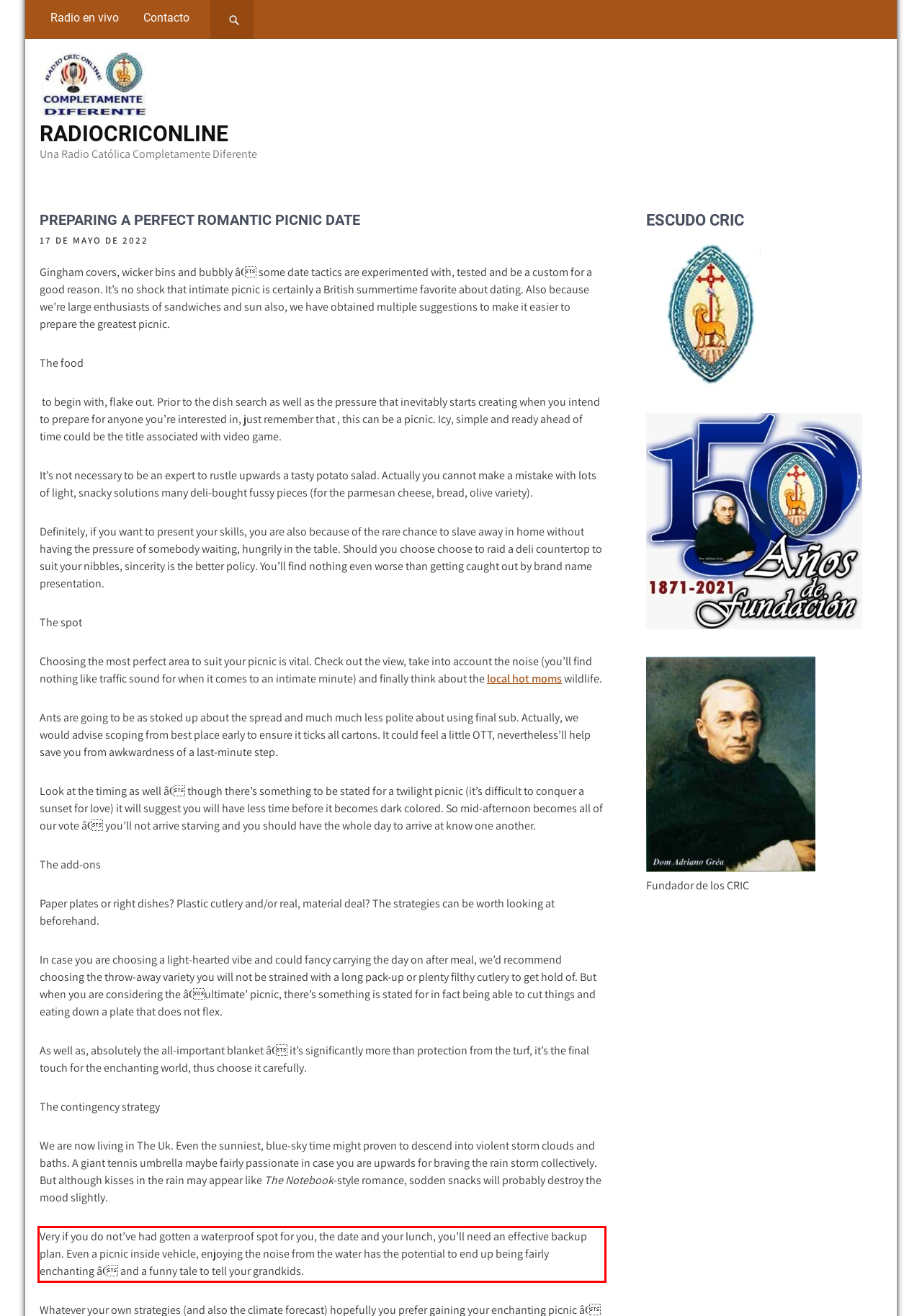Given the screenshot of a webpage, identify the red rectangle bounding box and recognize the text content inside it, generating the extracted text.

Very if you do not’ve had gotten a waterproof spot for you, the date and your lunch, you’ll need an effective backup plan. Even a picnic inside vehicle, enjoying the noise from the water has the potential to end up being fairly enchanting â and a funny tale to tell your grandkids.